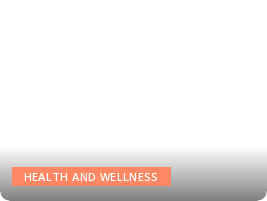Please analyze the image and give a detailed answer to the question:
What is the significance of the button's placement and visibility?

The button's placement and visibility suggest it is a key navigational tool for readers interested in improving their knowledge and well-being, making it easily accessible and prominent on the webpage.